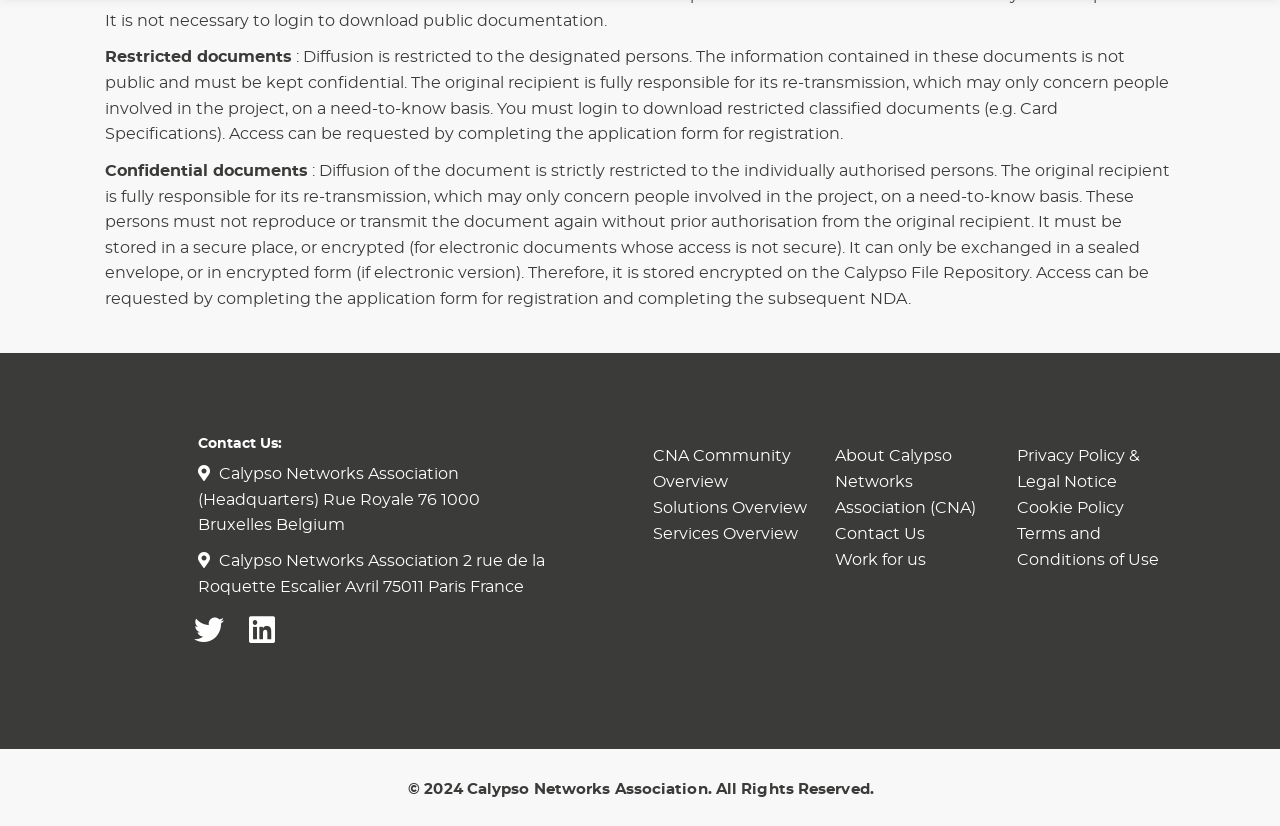From the element description: "GERPAC", extract the bounding box coordinates of the UI element. The coordinates should be expressed as four float numbers between 0 and 1, in the order [left, top, right, bottom].

None